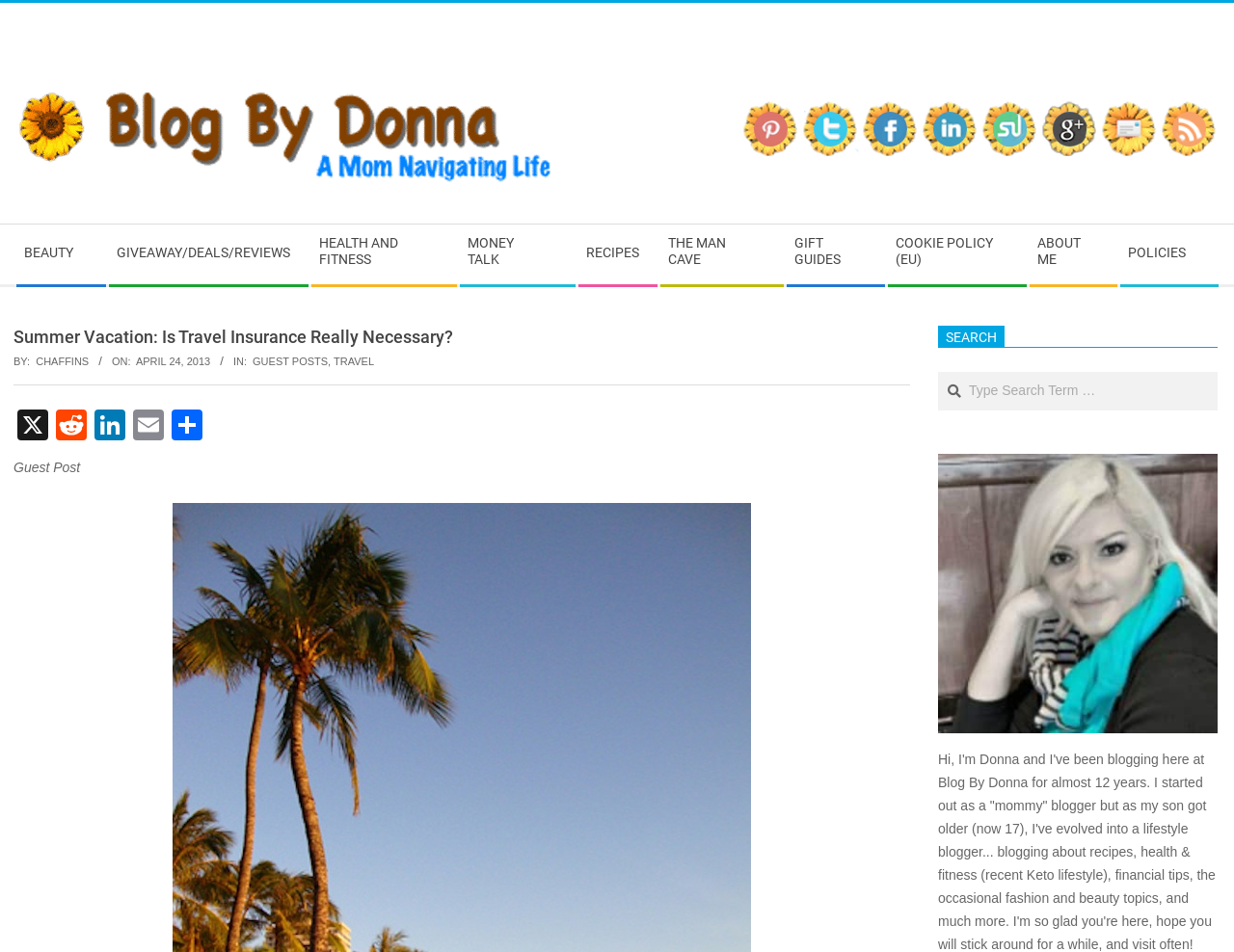What is the category of the current post?
Give a detailed explanation using the information visible in the image.

I inferred the answer by examining the static text elements with the text 'IN:' and the corresponding link elements with the text 'GUEST POSTS' and 'TRAVEL', which suggests that the current post belongs to the categories of GUEST POSTS and TRAVEL.